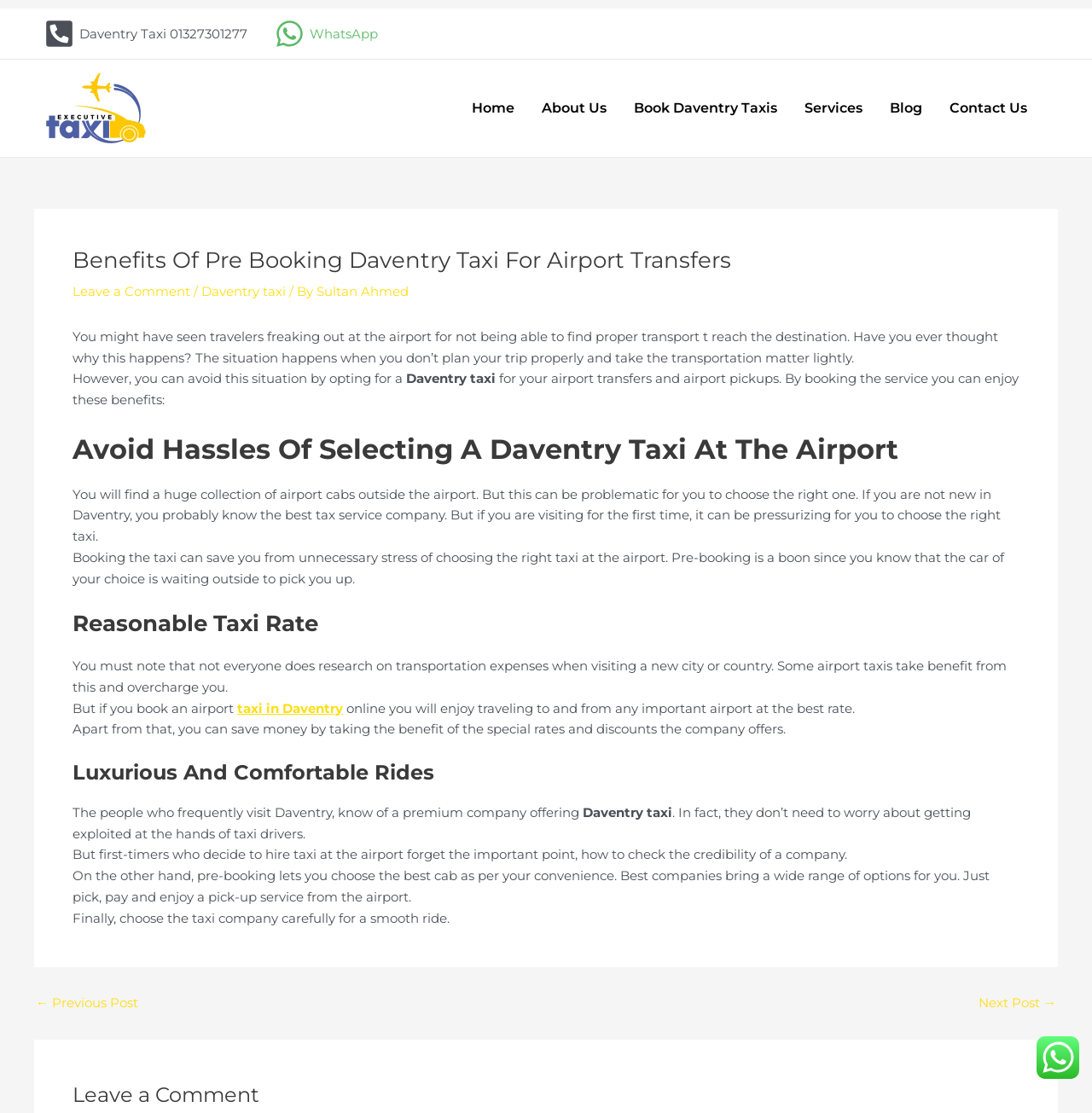Find the bounding box coordinates of the clickable element required to execute the following instruction: "Leave a comment". Provide the coordinates as four float numbers between 0 and 1, i.e., [left, top, right, bottom].

[0.066, 0.255, 0.174, 0.269]